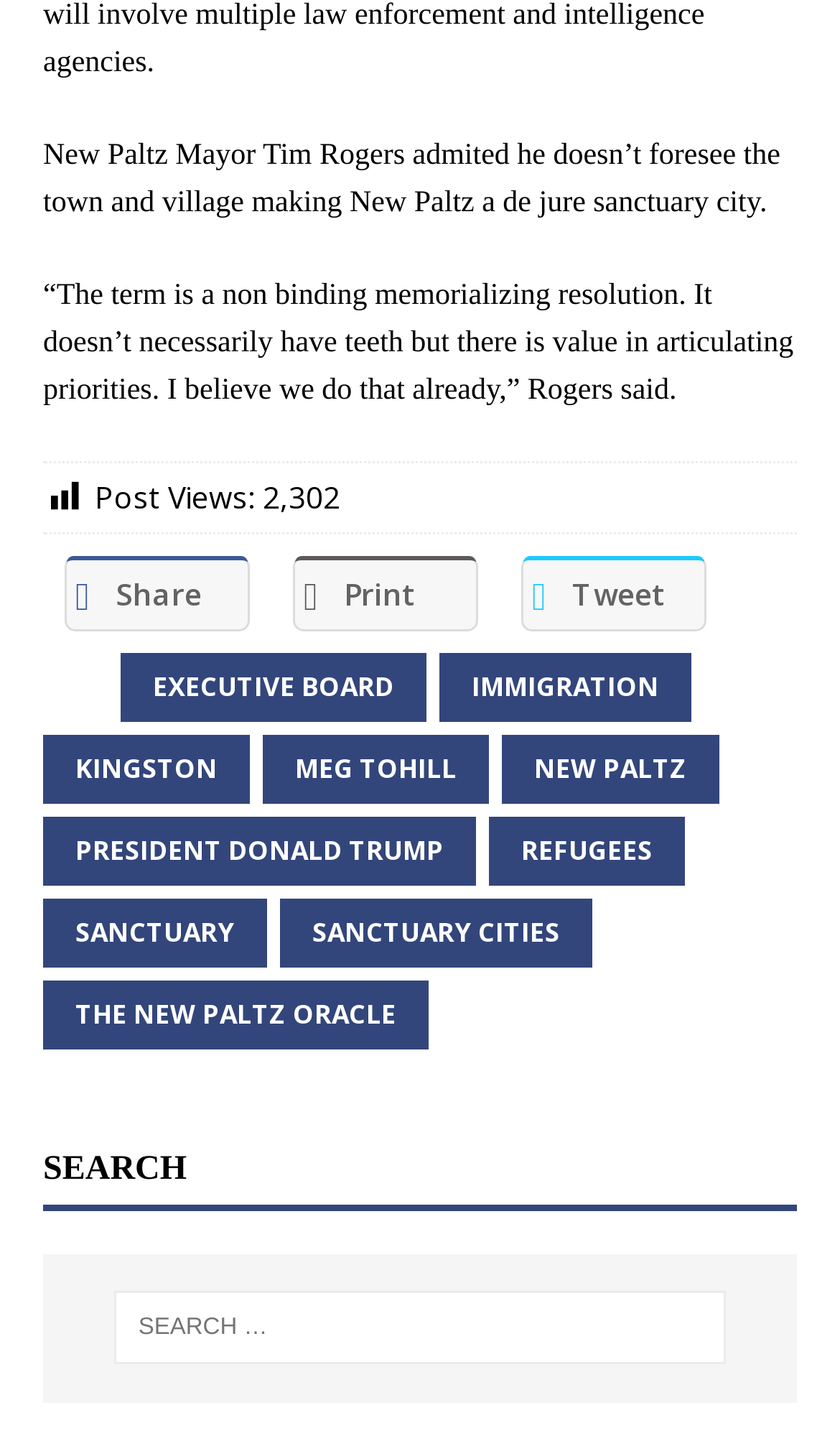Using the provided element description: "President Donald Trump", determine the bounding box coordinates of the corresponding UI element in the screenshot.

[0.051, 0.565, 0.567, 0.612]